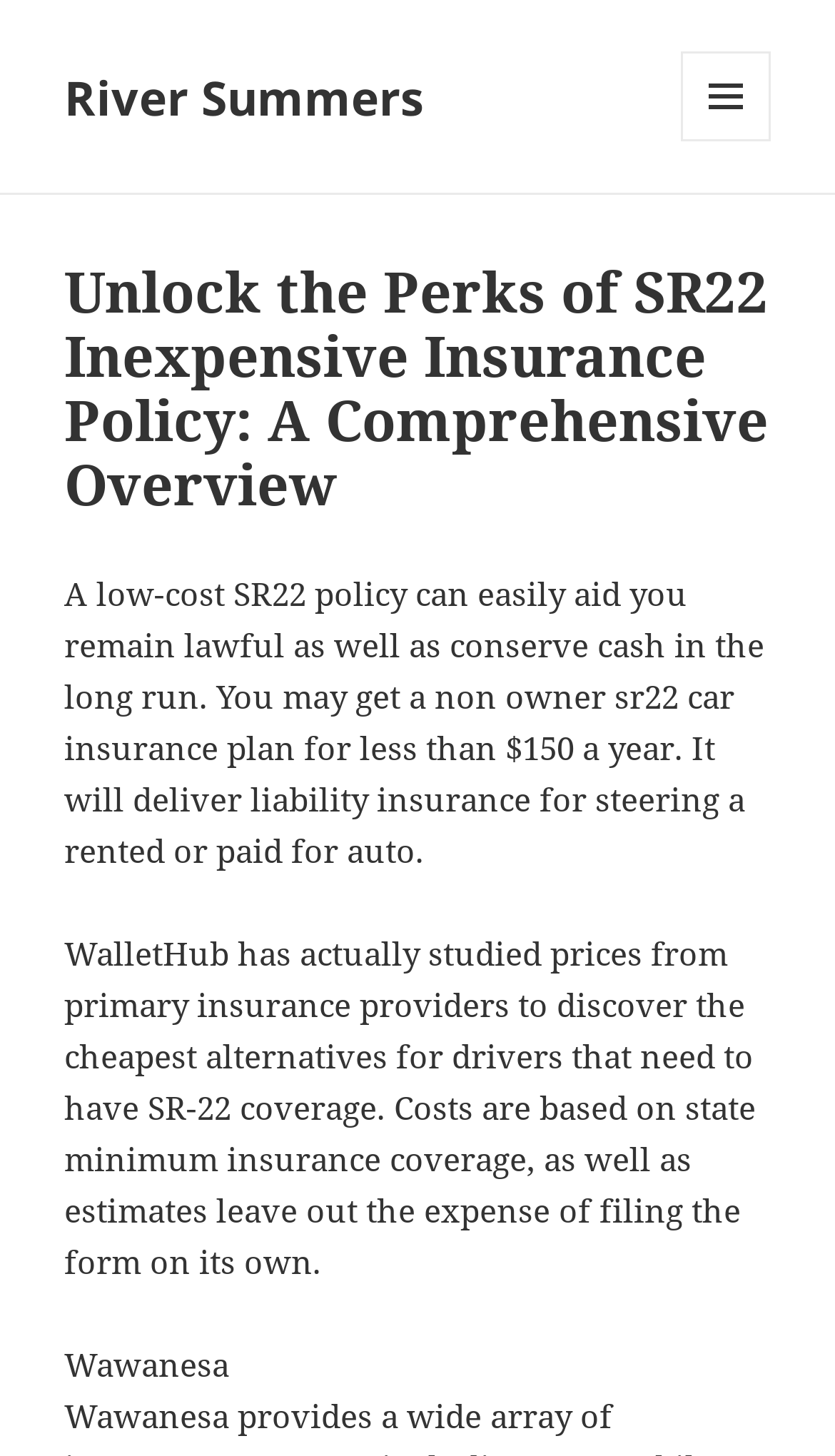What is the main heading of this webpage? Please extract and provide it.

Unlock the Perks of SR22 Inexpensive Insurance Policy: A Comprehensive Overview